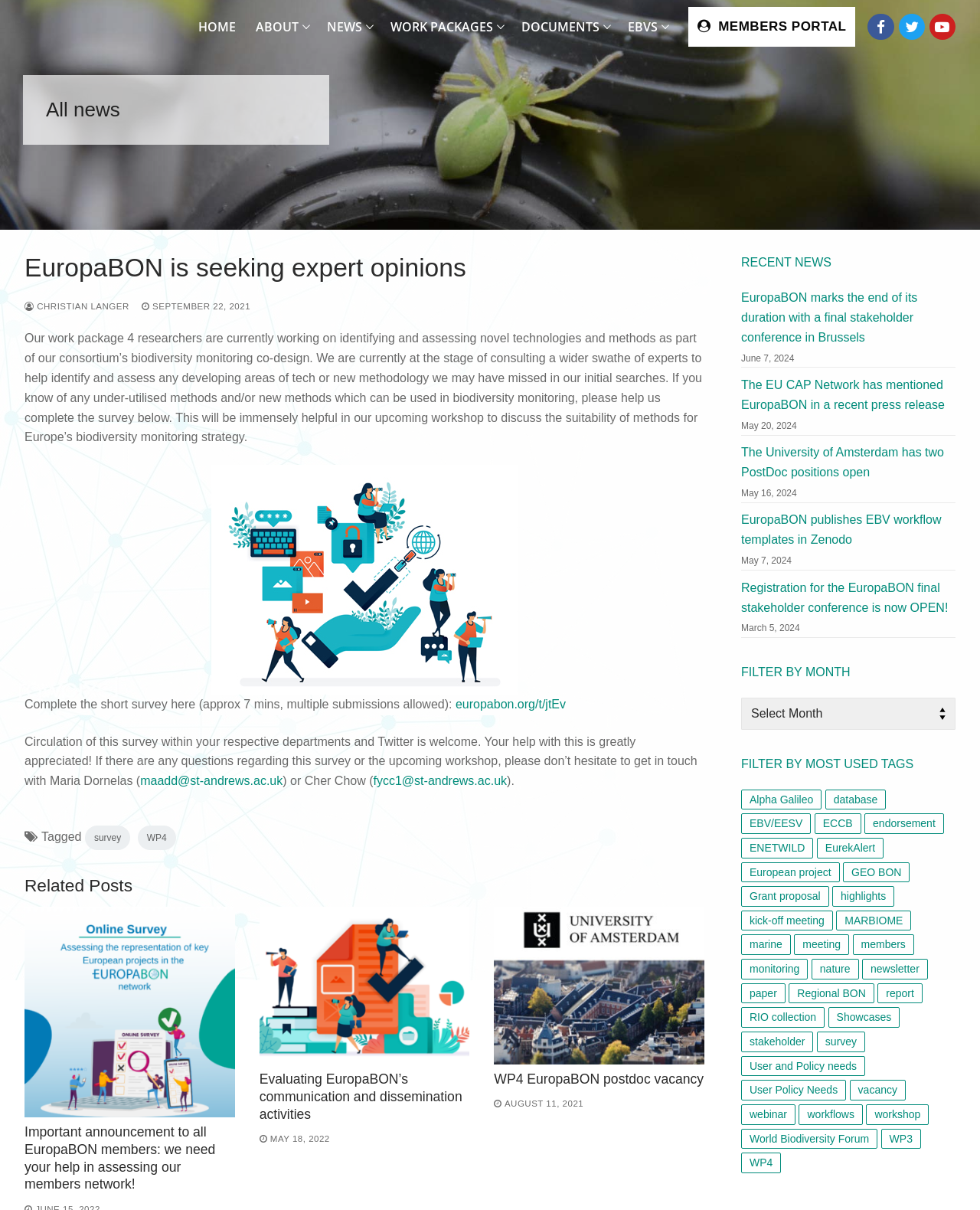Locate the bounding box of the user interface element based on this description: "European project".

[0.756, 0.712, 0.857, 0.729]